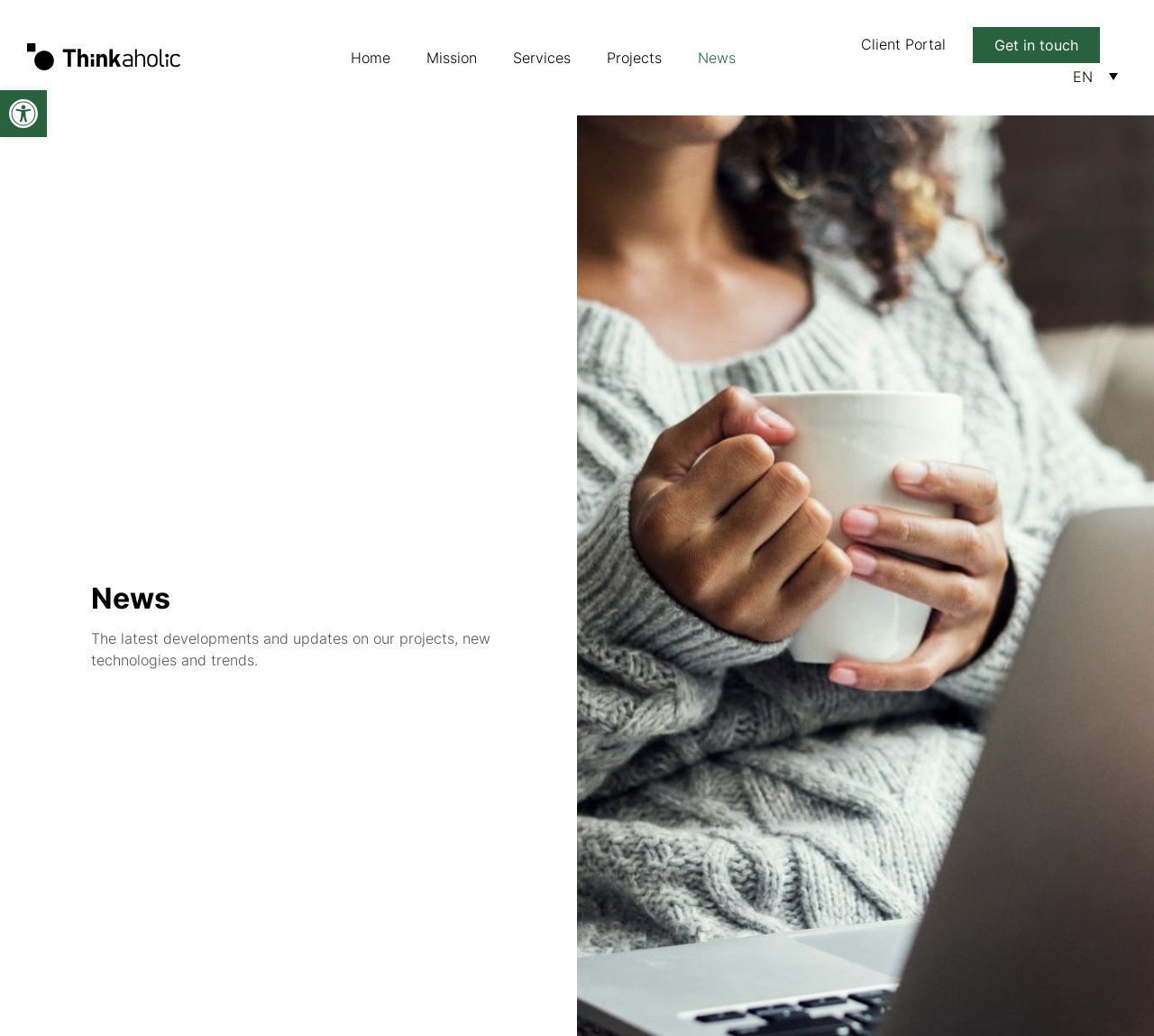What language is the webpage currently in?
Based on the image, answer the question with as much detail as possible.

The webpage provides a language selection option, and the currently selected language is 'EN', as indicated by the list item 'EN' with a bounding box coordinate that suggests it is a dropdown selection.